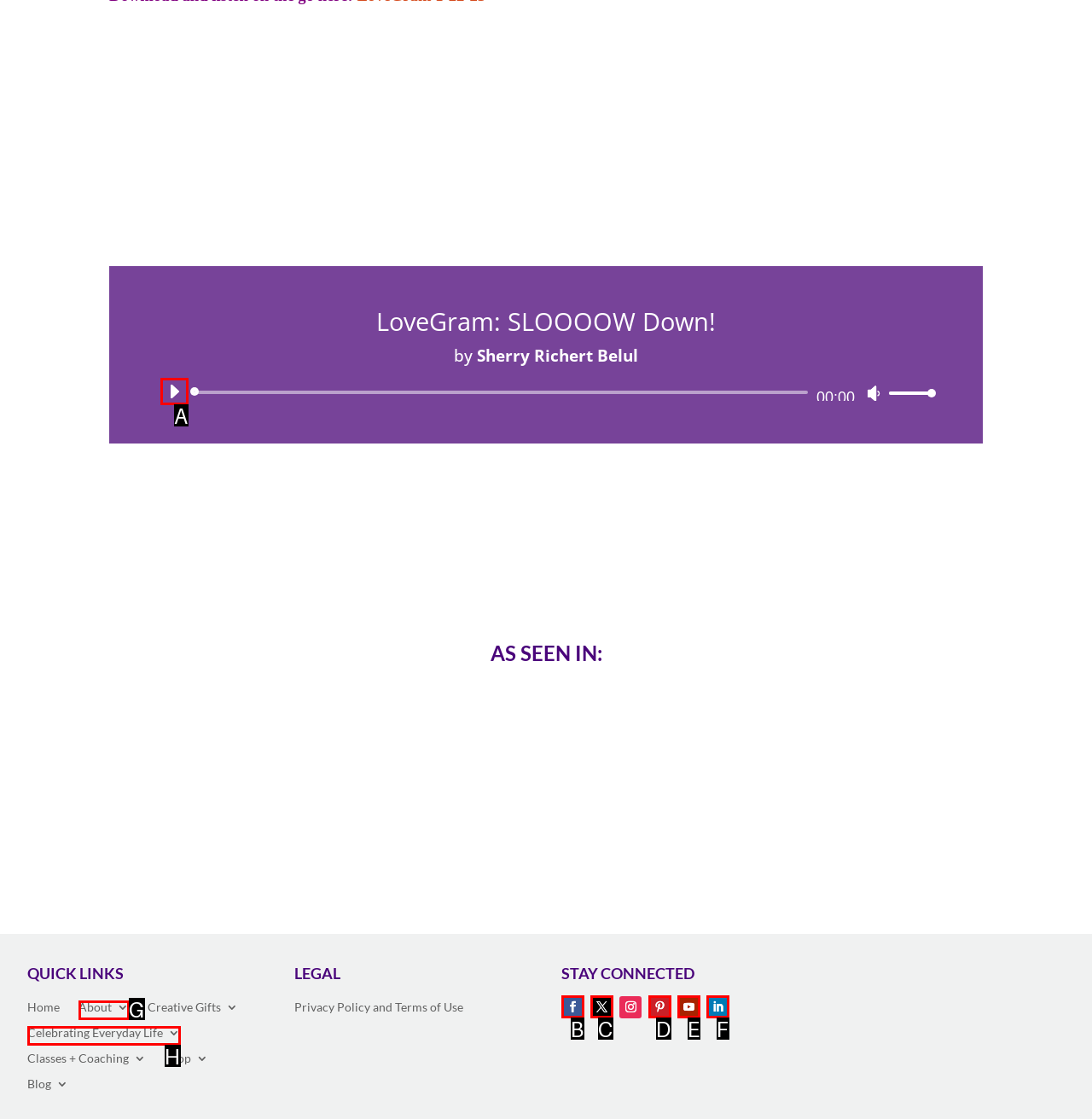For the given instruction: Play the audio, determine which boxed UI element should be clicked. Answer with the letter of the corresponding option directly.

A